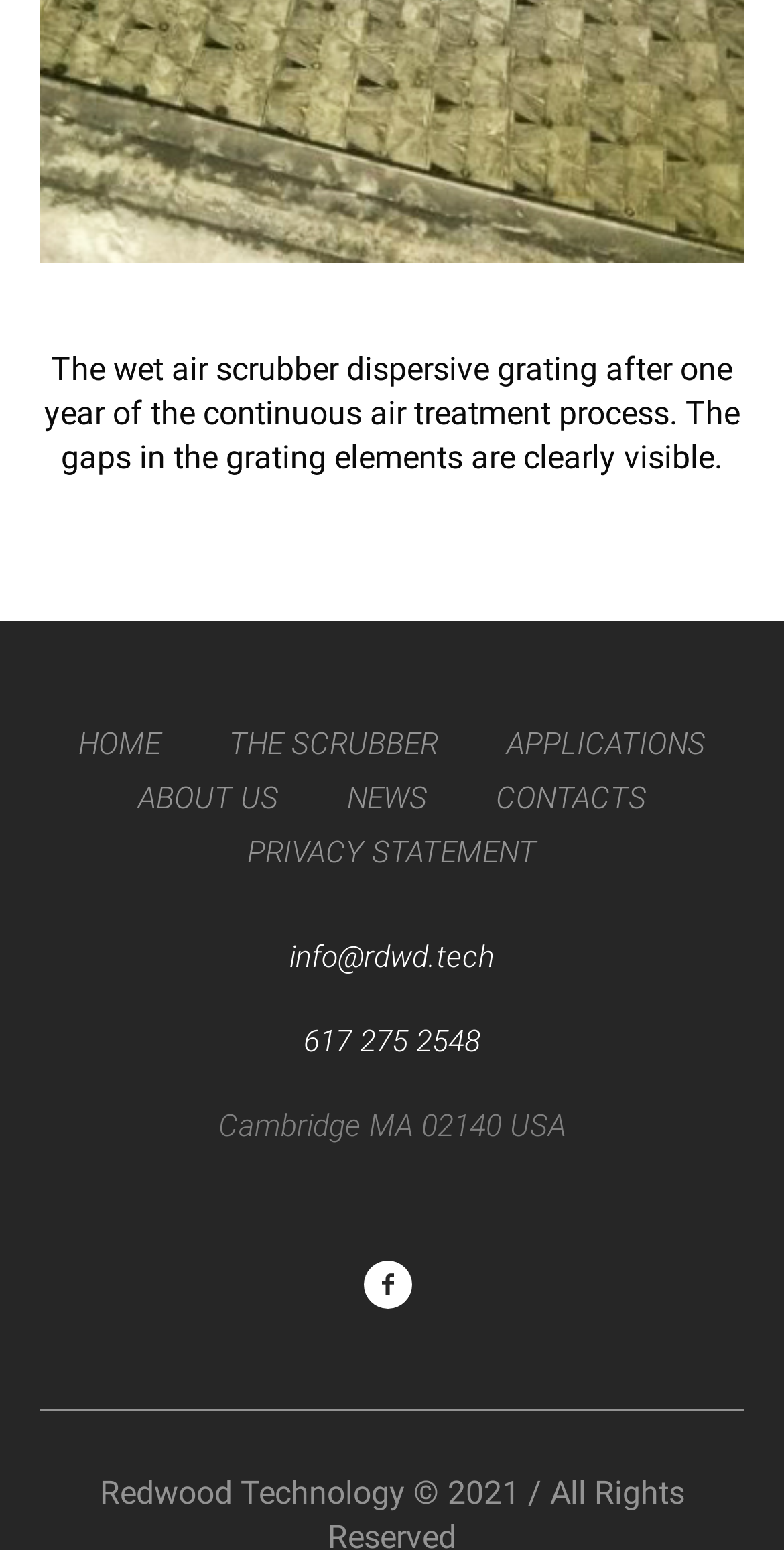Determine the bounding box coordinates for the area that should be clicked to carry out the following instruction: "learn about the scrubber".

[0.292, 0.465, 0.559, 0.494]